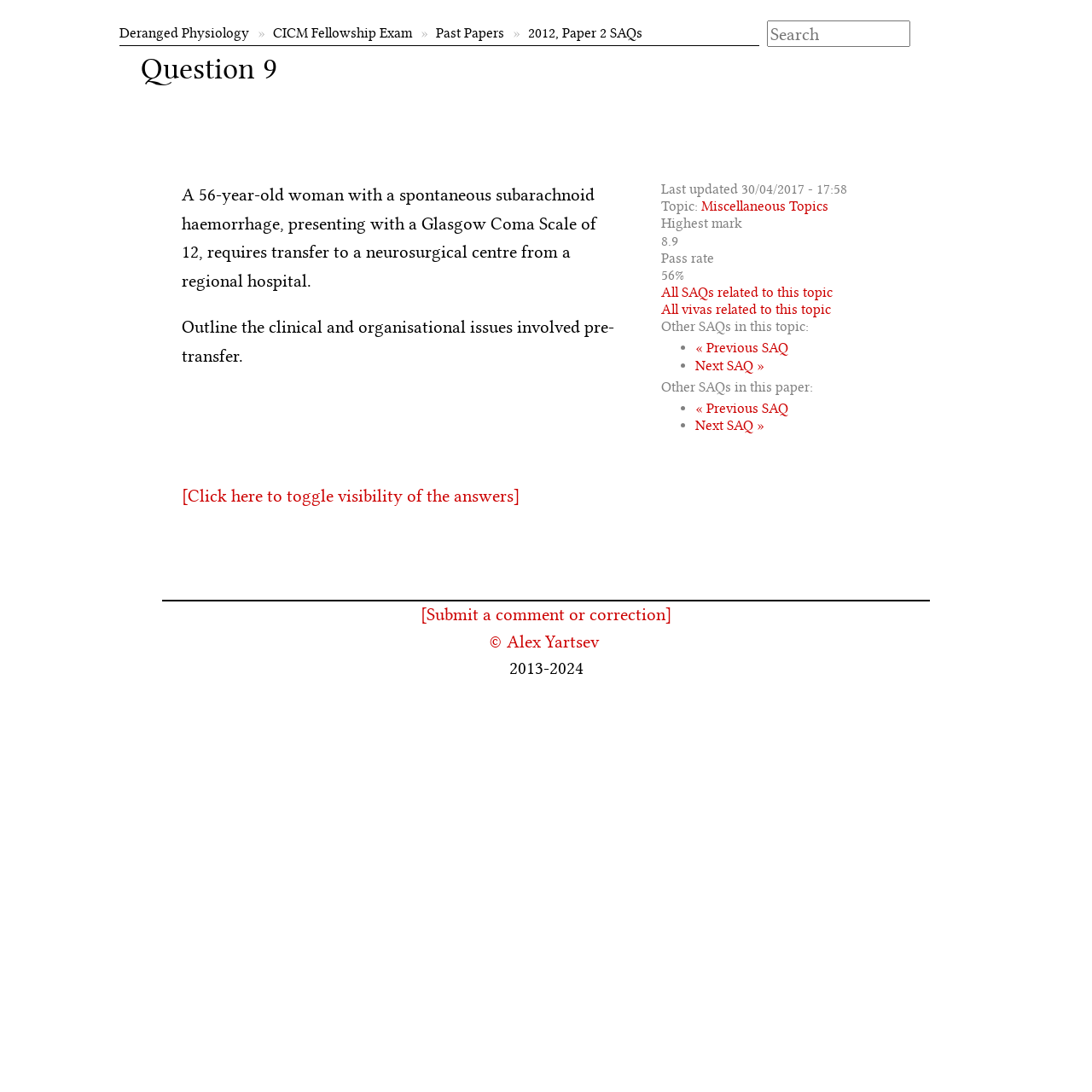How many links are there in the breadcrumb navigation? Using the information from the screenshot, answer with a single word or phrase.

4